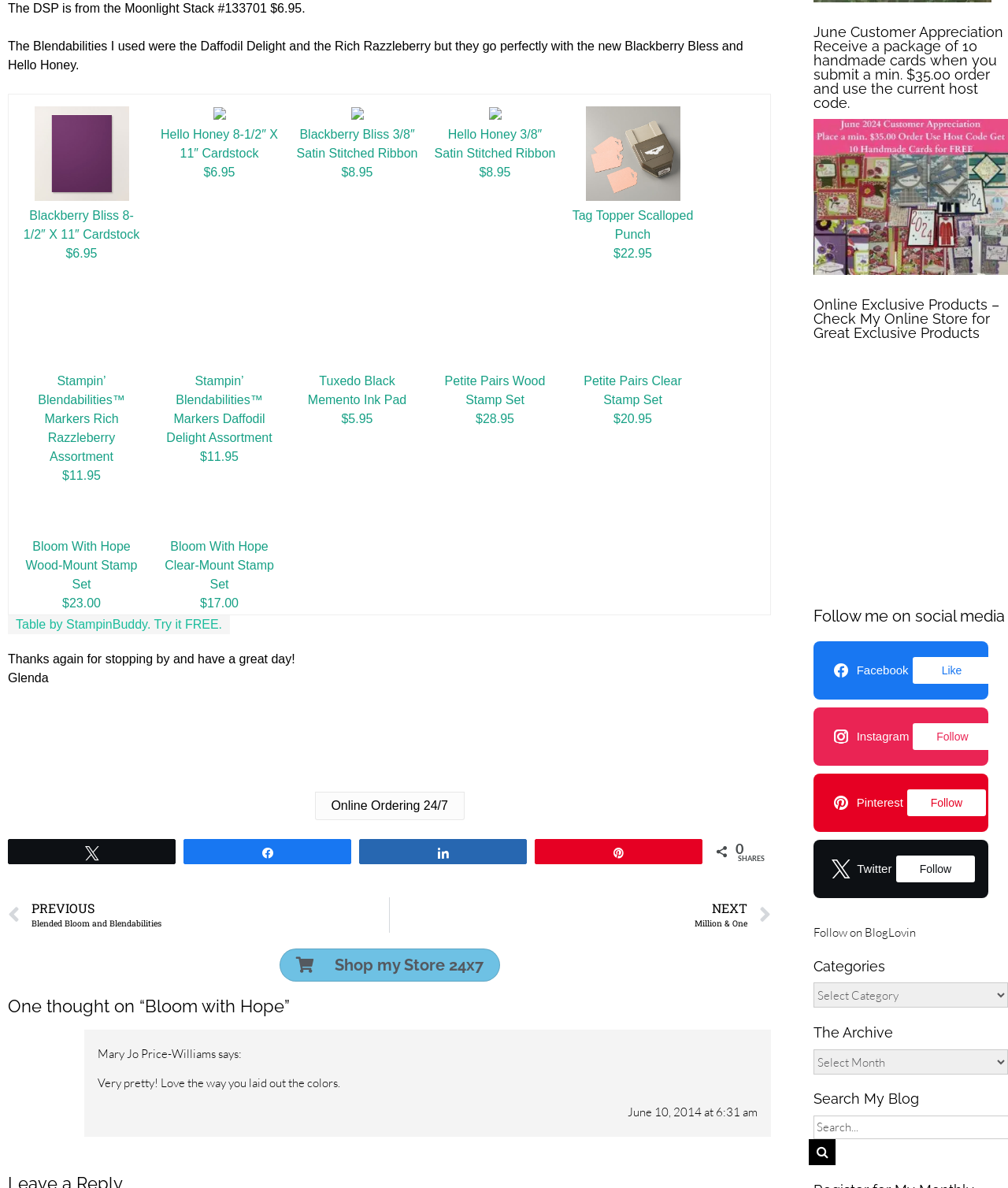What is the theme of the blog post?
Using the image provided, answer with just one word or phrase.

Stamping